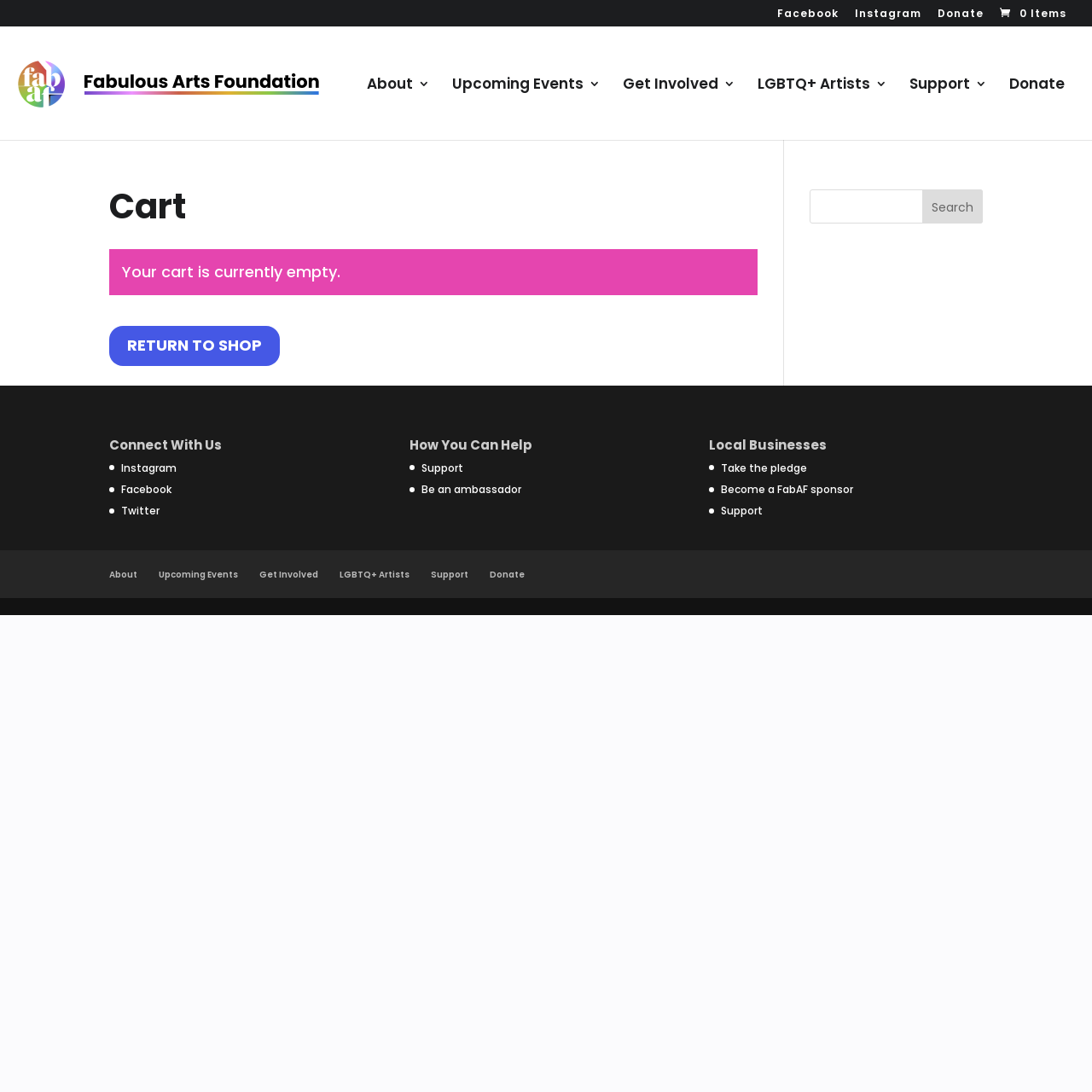Please identify the bounding box coordinates of the element I need to click to follow this instruction: "View cart".

[0.1, 0.173, 0.694, 0.212]